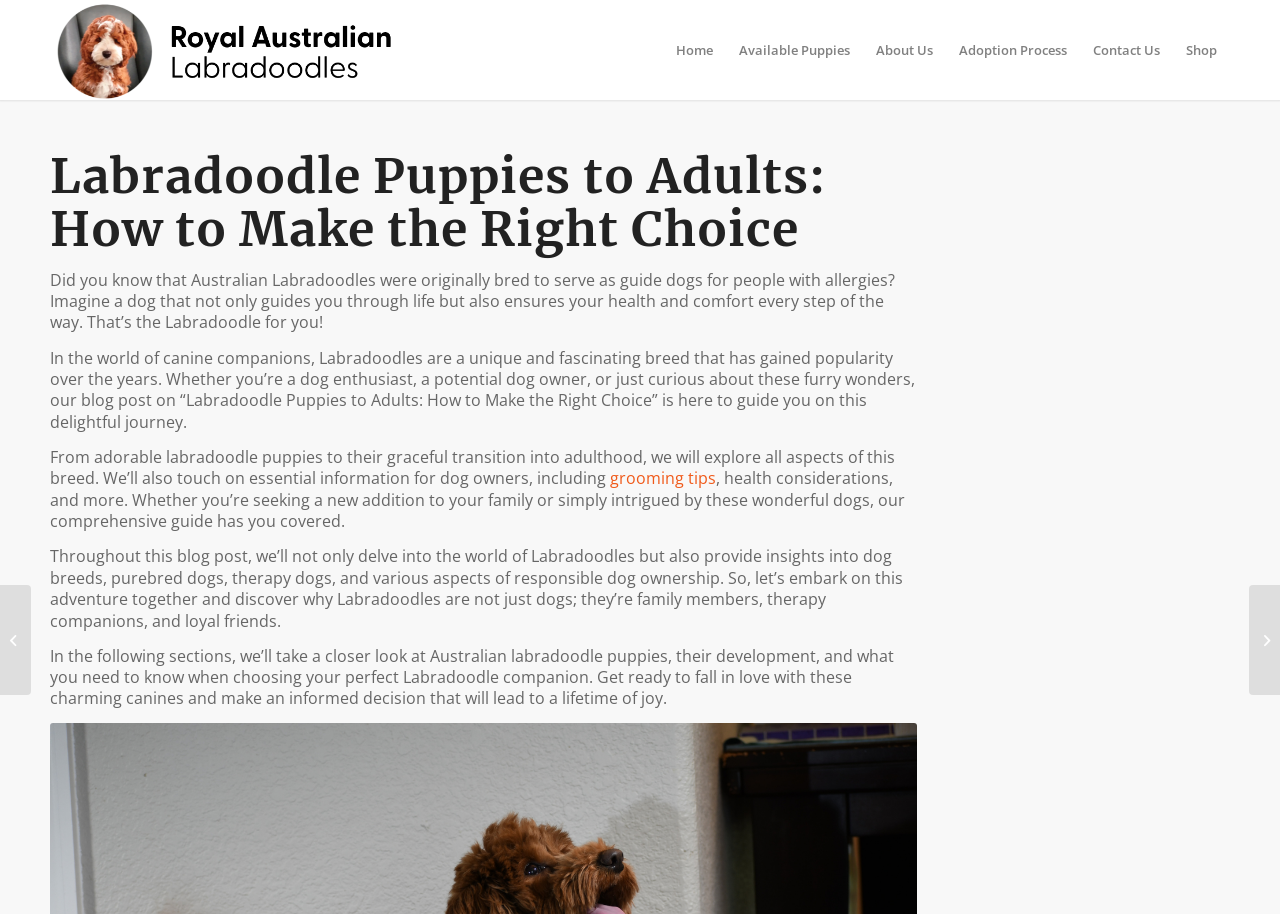With reference to the image, please provide a detailed answer to the following question: How many links are there in the webpage?

I counted the number of links by looking at the links 'Royal Australian Labradoodles Logo', 'Home', 'Available Puppies', 'About Us', 'Adoption Process', 'Contact Us', 'Shop', 'Soothing the Distress: A Guide to Australian Labradoodle Separation Anxiety', and 'Lakota chocolate phantom puppy Getting to Know Your Australian Labradoodle: A Dive into Breed Characteristics...'. There are 9 links in total.